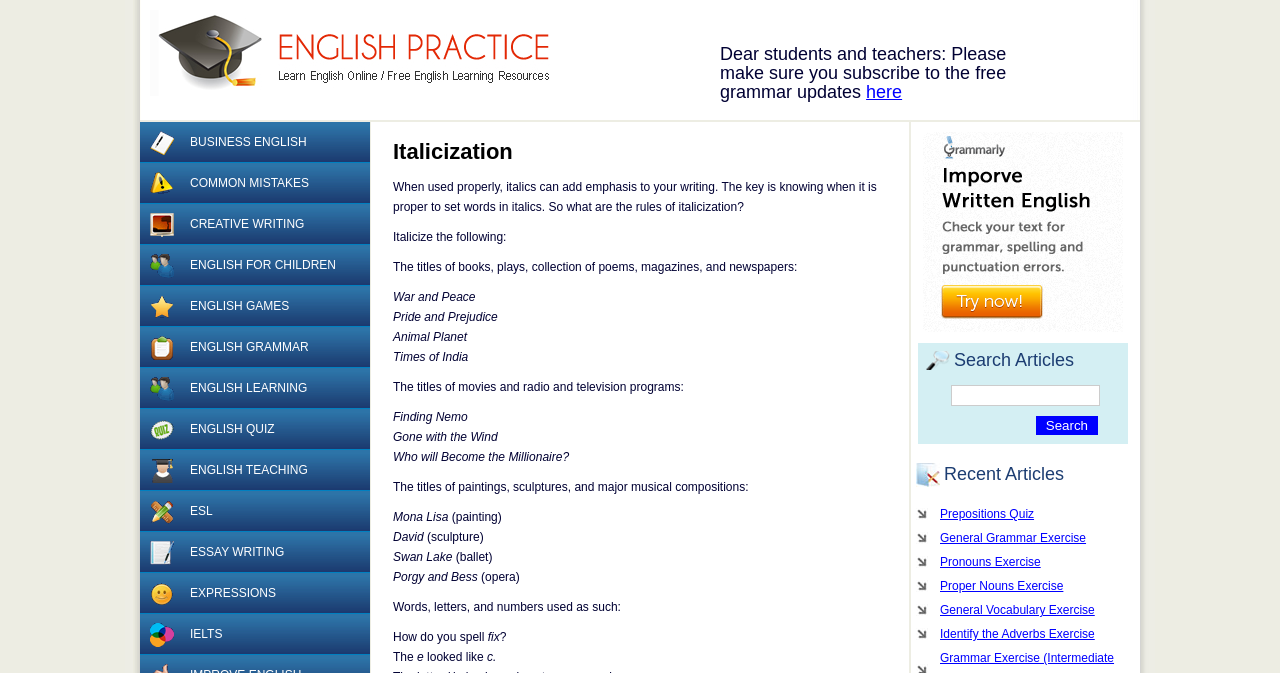What is the first example of italicization given on this webpage?
Please answer the question with a detailed response using the information from the screenshot.

The first example of italicization given on this webpage is 'War and Peace', which is the title of a book, and it is italicized because it is a title of a book, as explained in the rules of italicization.